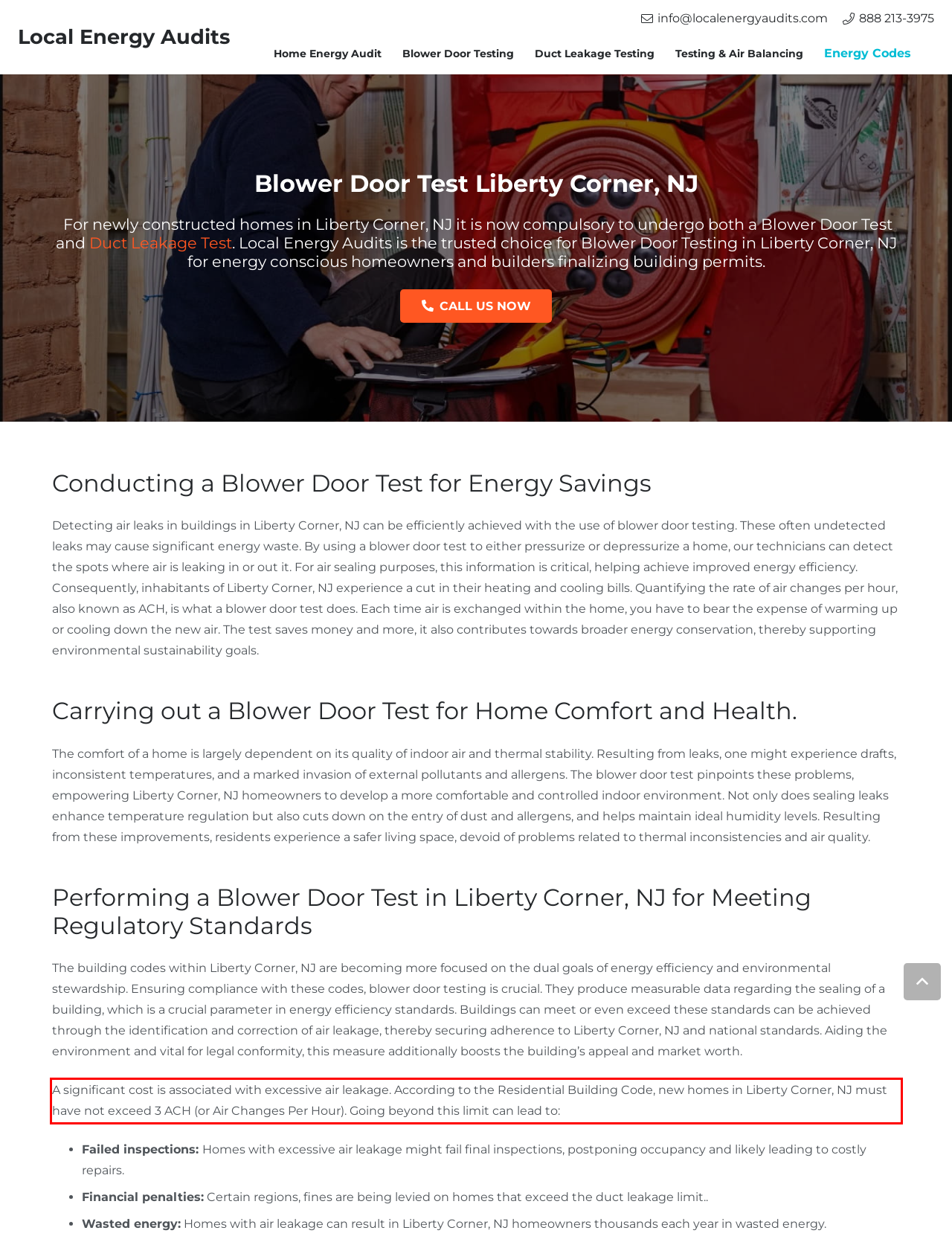Please use OCR to extract the text content from the red bounding box in the provided webpage screenshot.

A significant cost is associated with excessive air leakage. According to the Residential Building Code, new homes in Liberty Corner, NJ must have not exceed 3 ACH (or Air Changes Per Hour). Going beyond this limit can lead to: